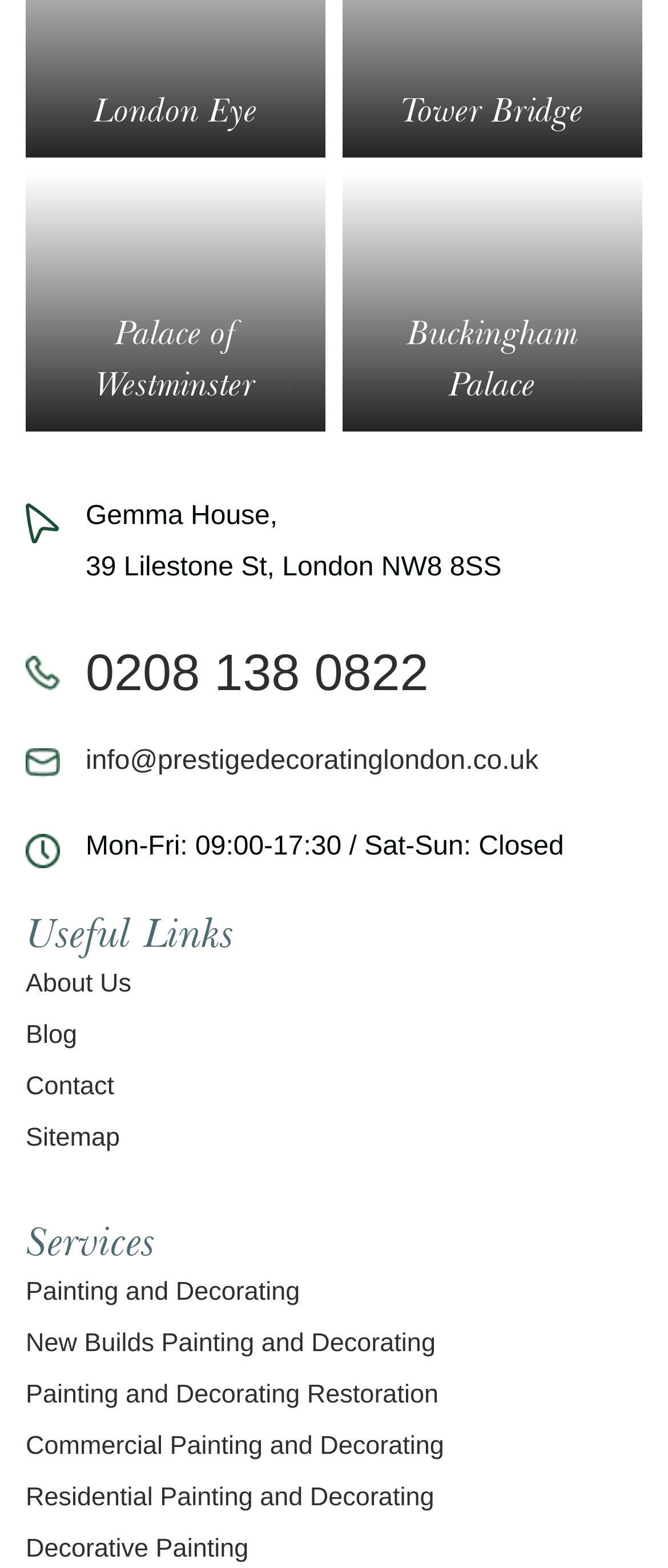Give a one-word or short-phrase answer to the following question: 
What is the first service offered by Prestige Decorating London?

Painting and Decorating